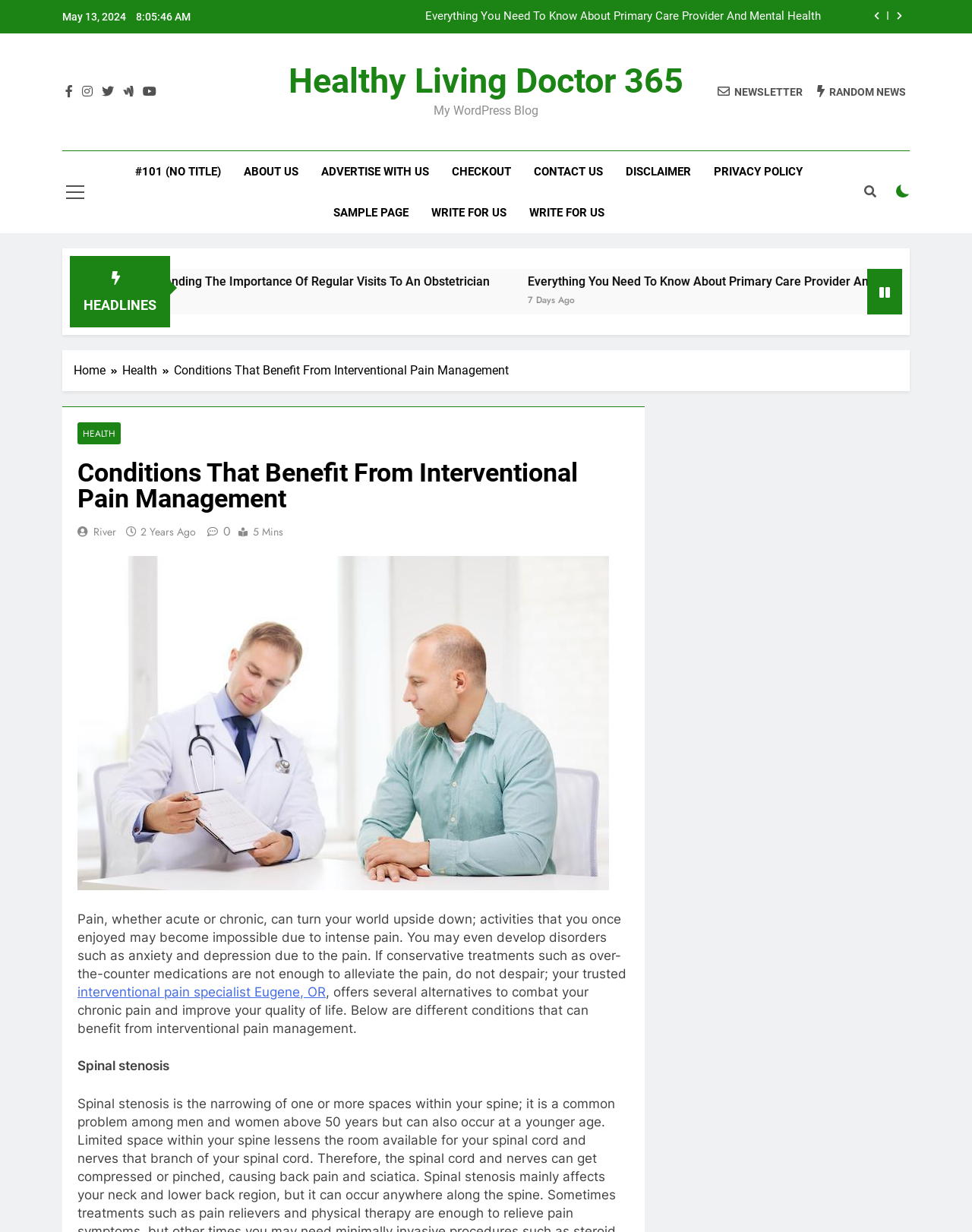Convey a detailed summary of the webpage, mentioning all key elements.

This webpage appears to be a blog or article page from a health-related website, specifically focusing on pain management. At the top of the page, there is a date "May 13, 2024" and two buttons with icons. Below that, there is a list item with a link to an article titled "Everything You Need To Know About Primary Care Provider And Mental Health".

On the left side of the page, there are several social media links and a newsletter subscription link. The website's logo and name "Healthy Living Doctor 365" are also located on the left side. 

In the main content area, there are several headings and articles. The first heading is "Understanding The Importance Of Regular Visits To An Obstetrician", followed by a link to the article and a timestamp "6 Days Ago". The second heading is "Everything You Need To Know About Primary Care Provider And Mental Health", which is the same as the list item mentioned earlier, followed by a timestamp "7 Days Ago". There is also a third heading with a timestamp "2 Weeks Ago".

Below these headings, there is a navigation section with breadcrumbs, showing the current page's location in the website's hierarchy. The current page is "Conditions That Benefit From Interventional Pain Management" under the "Health" category.

The main article content starts with a header "Conditions That Benefit From Interventional Pain Management" and a brief introduction to the topic of pain management. The article explains how pain can affect daily life and lead to disorders like anxiety and depression. It then introduces the concept of interventional pain management as an alternative to conservative treatments.

The article continues to list different conditions that can benefit from interventional pain management, including spinal stenosis. There are also links to related articles and a mention of an interventional pain specialist in Eugene, OR.